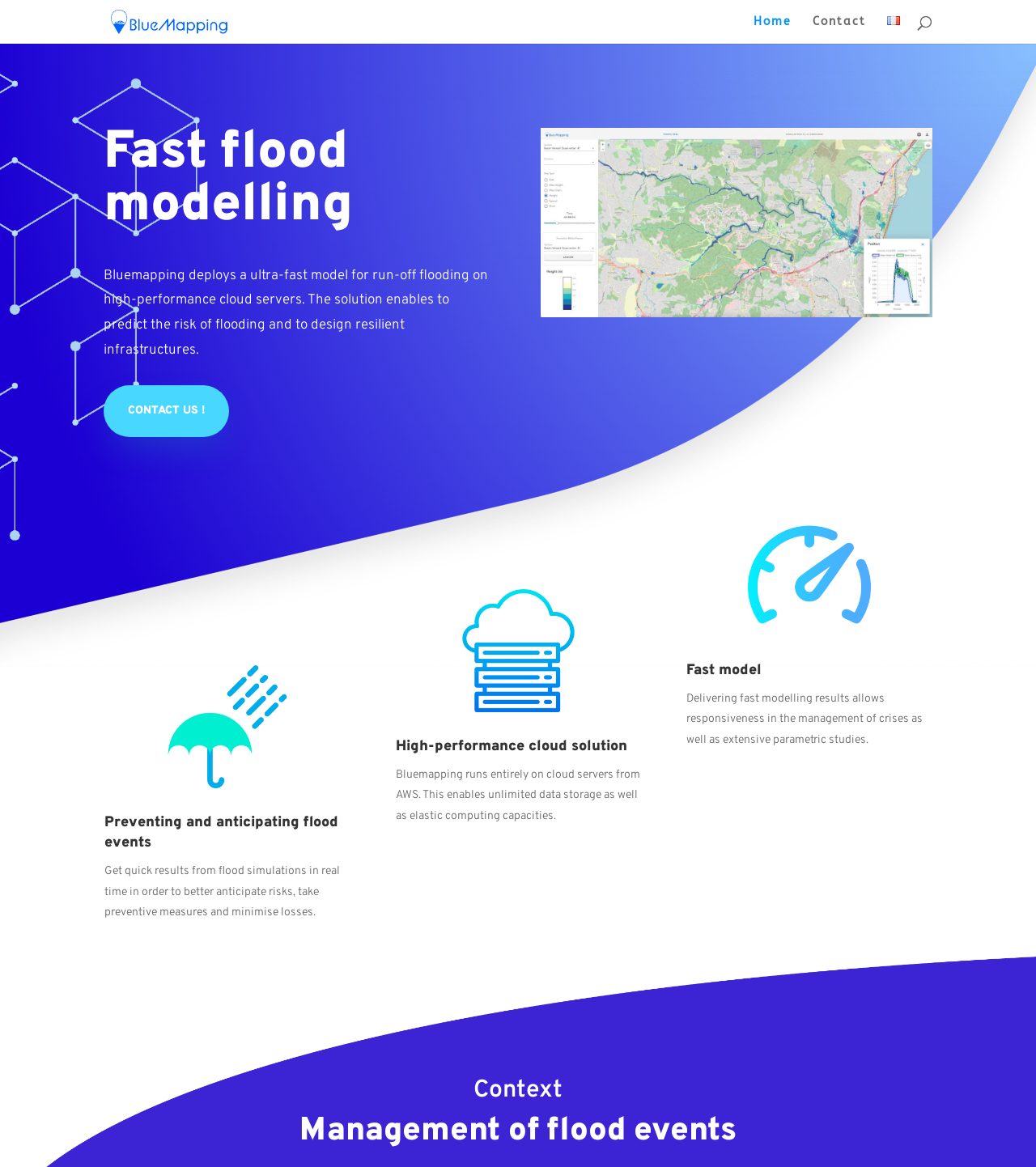By analyzing the image, answer the following question with a detailed response: What is the main purpose of Bluemapping?

Based on the webpage content, Bluemapping is a solution that deploys an ultra-fast model for run-off flooding on high-performance cloud servers, enabling the prediction of flood risks and the design of resilient infrastructures.